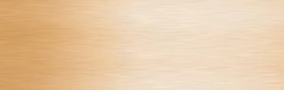Please respond in a single word or phrase: 
What is the purpose of the image?

To draw attention